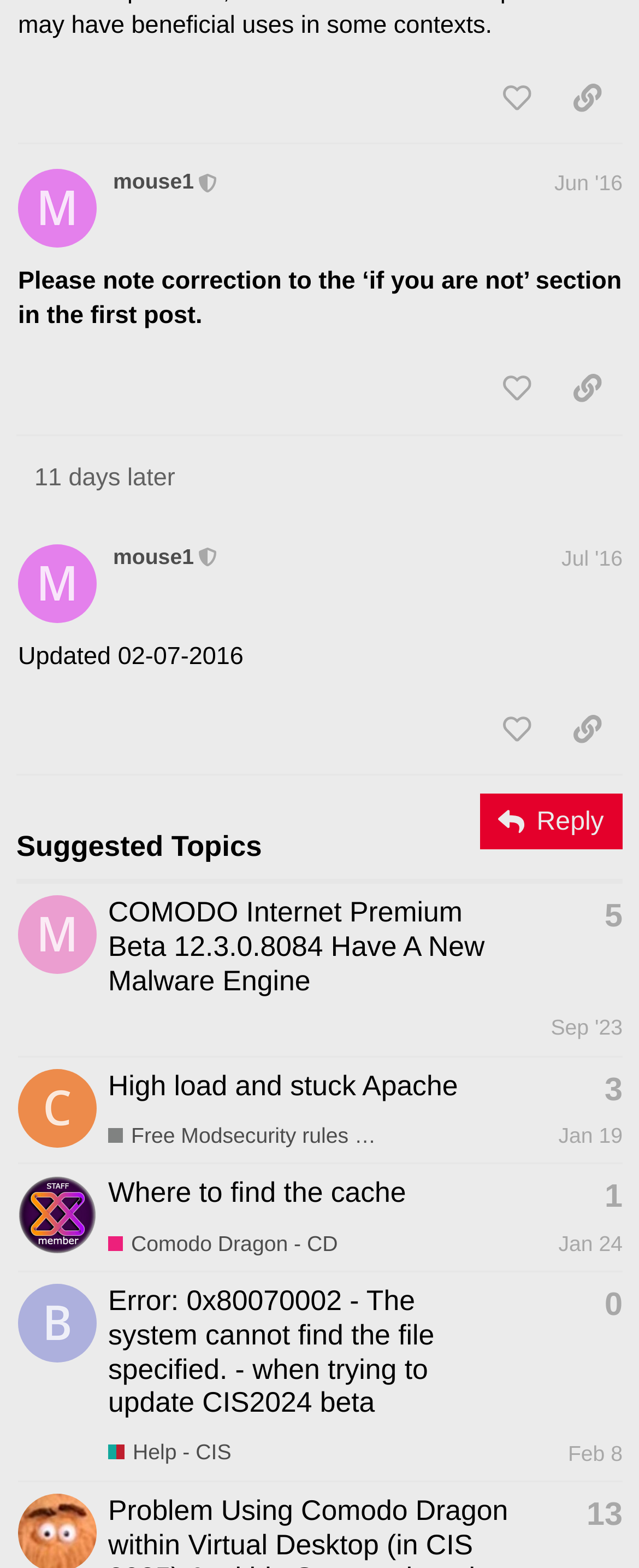Provide a single word or phrase to answer the given question: 
What is the date of the first post of the topic 'High load and stuck Apache'?

Aug 16, 2023